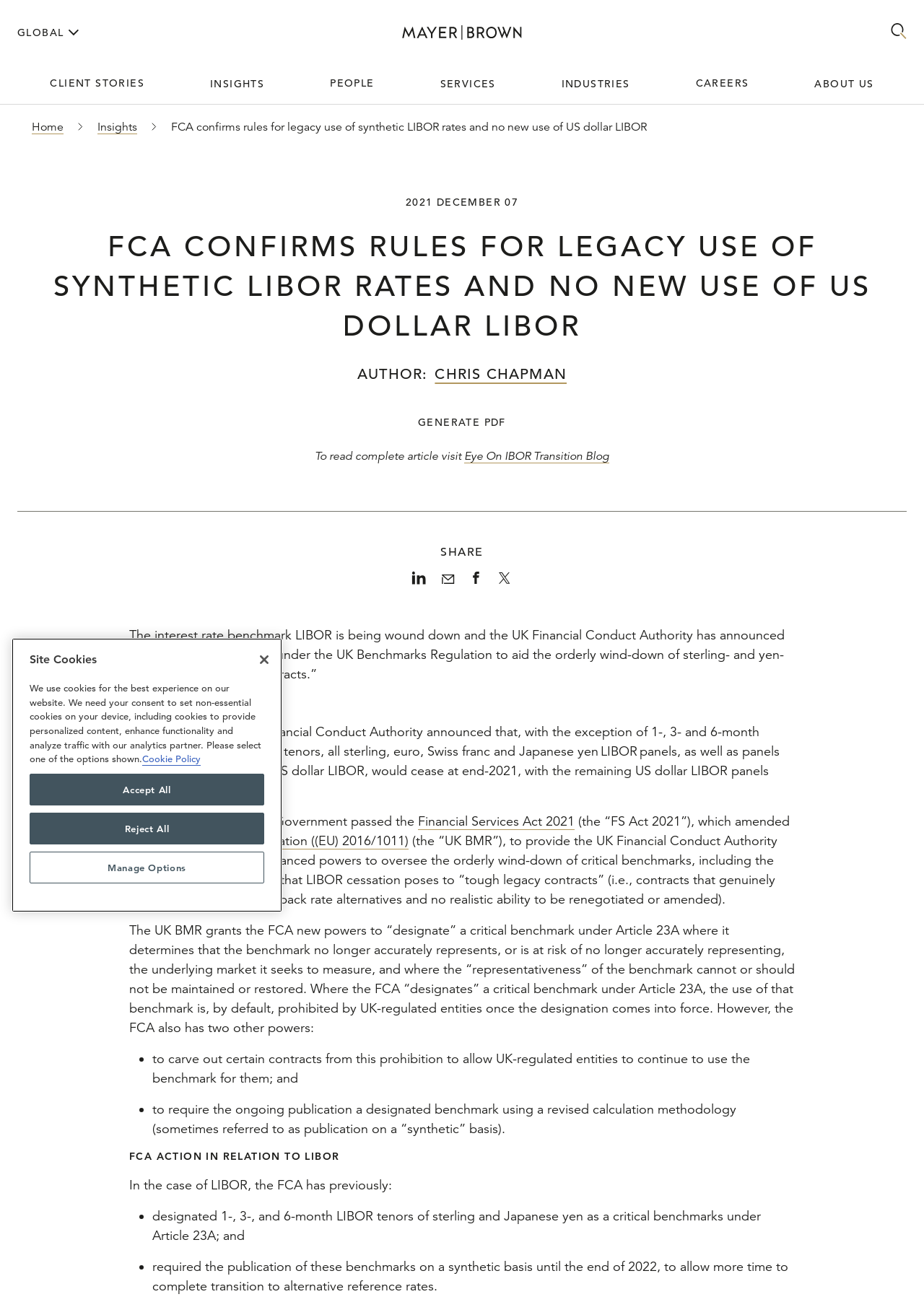Please find the bounding box coordinates for the clickable element needed to perform this instruction: "Click the 'GENERATE PDF' link".

[0.452, 0.319, 0.548, 0.329]